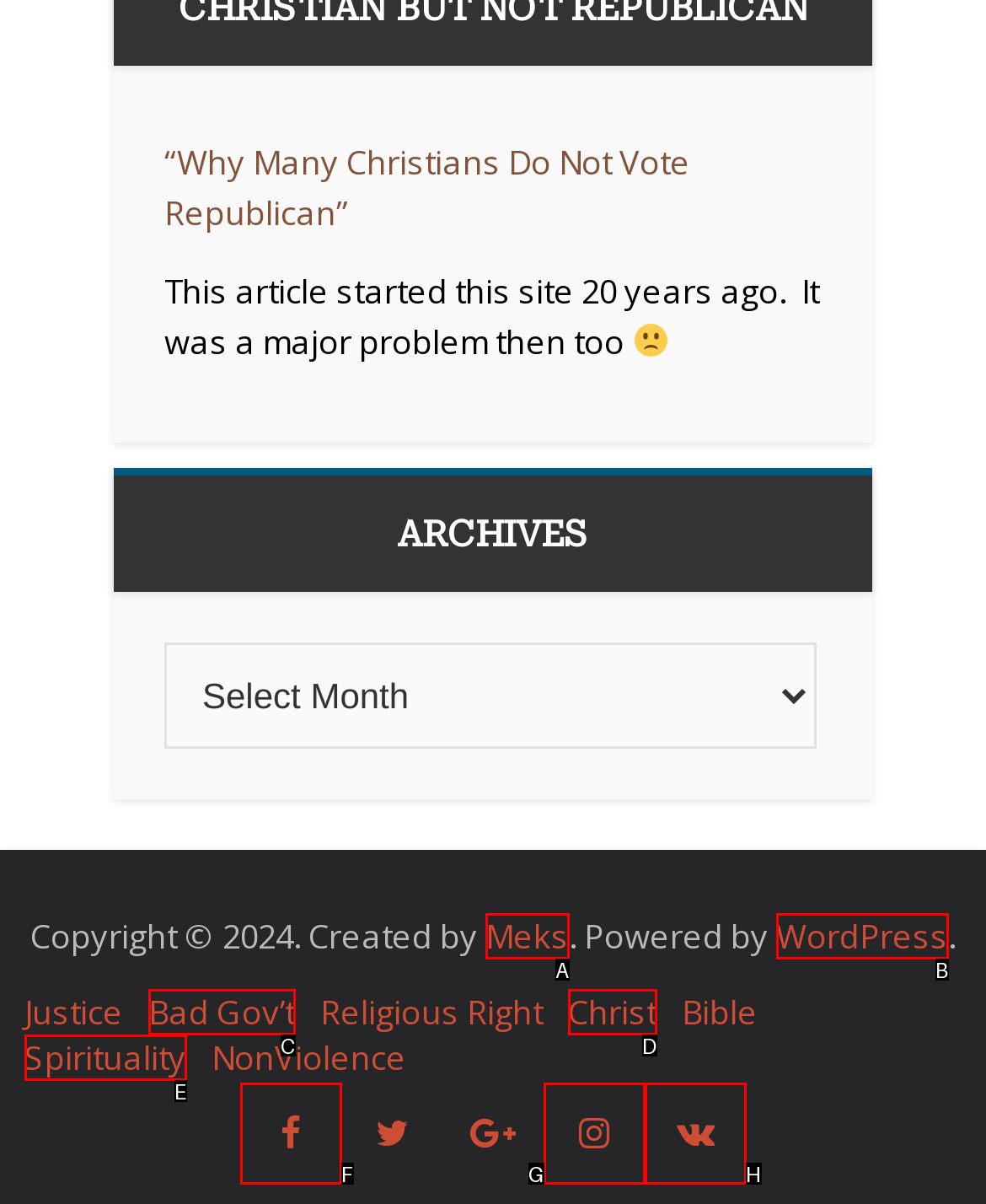Tell me the letter of the option that corresponds to the description: WordPress
Answer using the letter from the given choices directly.

B